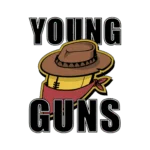Construct a detailed narrative about the image.

The image features the logo for "Young Guns," which prominently displays a stylized character wearing a cowboy hat and a bandana. The character is designed with vibrant colors and has a playful yet rugged appearance, embodying the spirit of youthful adventure and western themes. The words "YOUNG GUNS" are bold and striking, positioned to frame the character, emphasizing the name of the brand. This logo is suitable for various contexts, possibly related to youth sports, outdoor activities, or products targeting a young audience. Its design conveys energy and excitement, making it eye-catching and memorable.